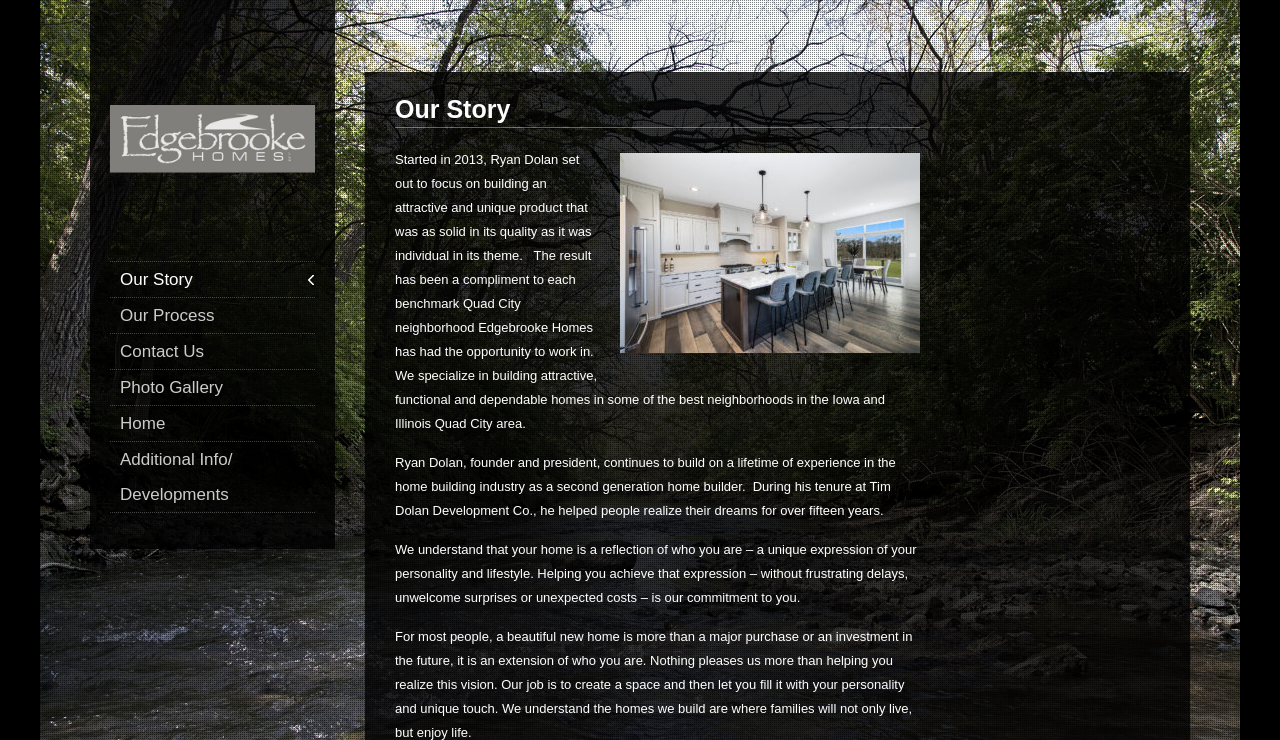Answer the question in a single word or phrase:
What is the name of the founder of Edgebrooke Homes?

Ryan Dolan